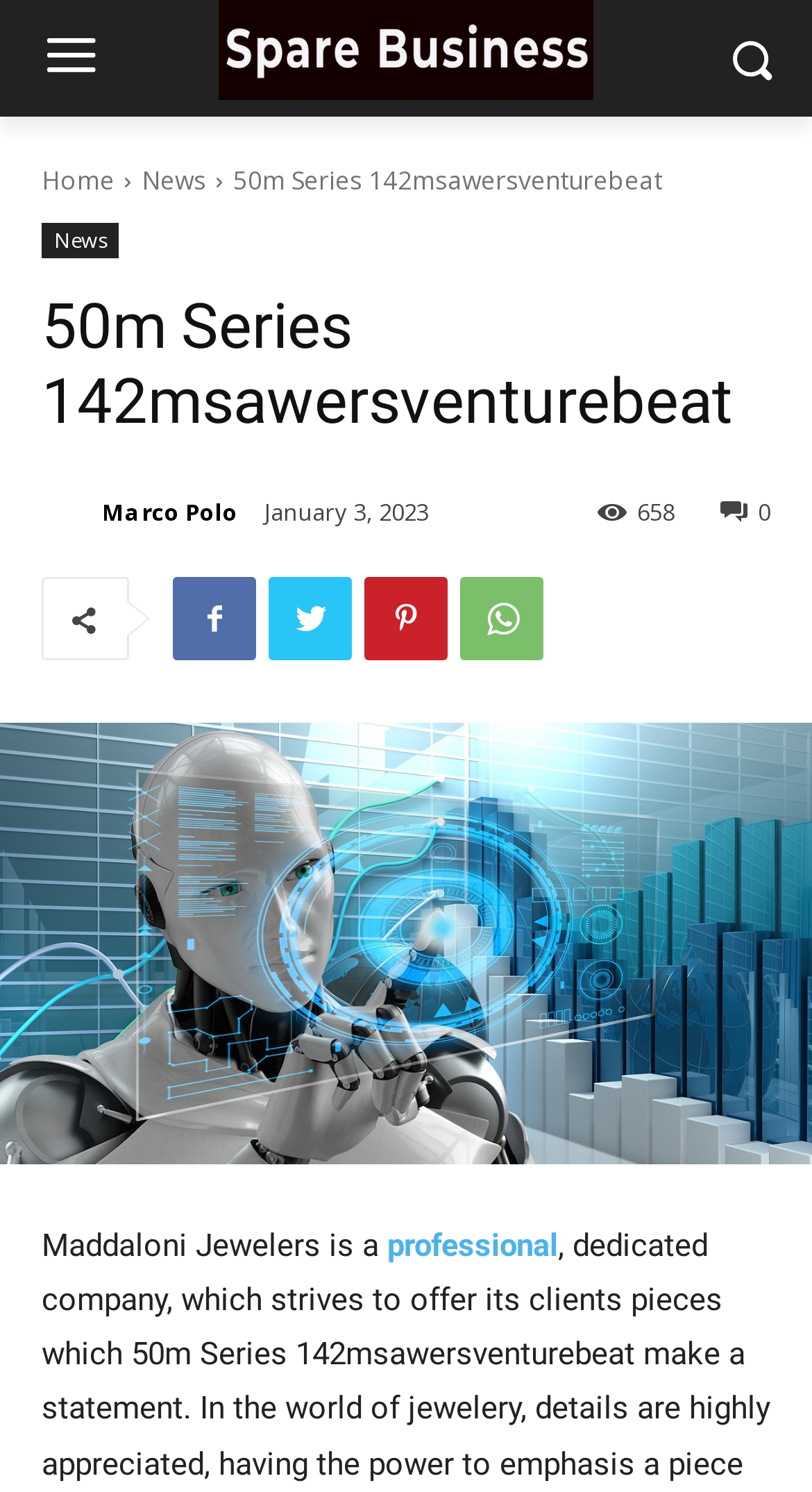Please reply to the following question with a single word or a short phrase:
What is the name of the person mentioned in the article?

Marco Polo